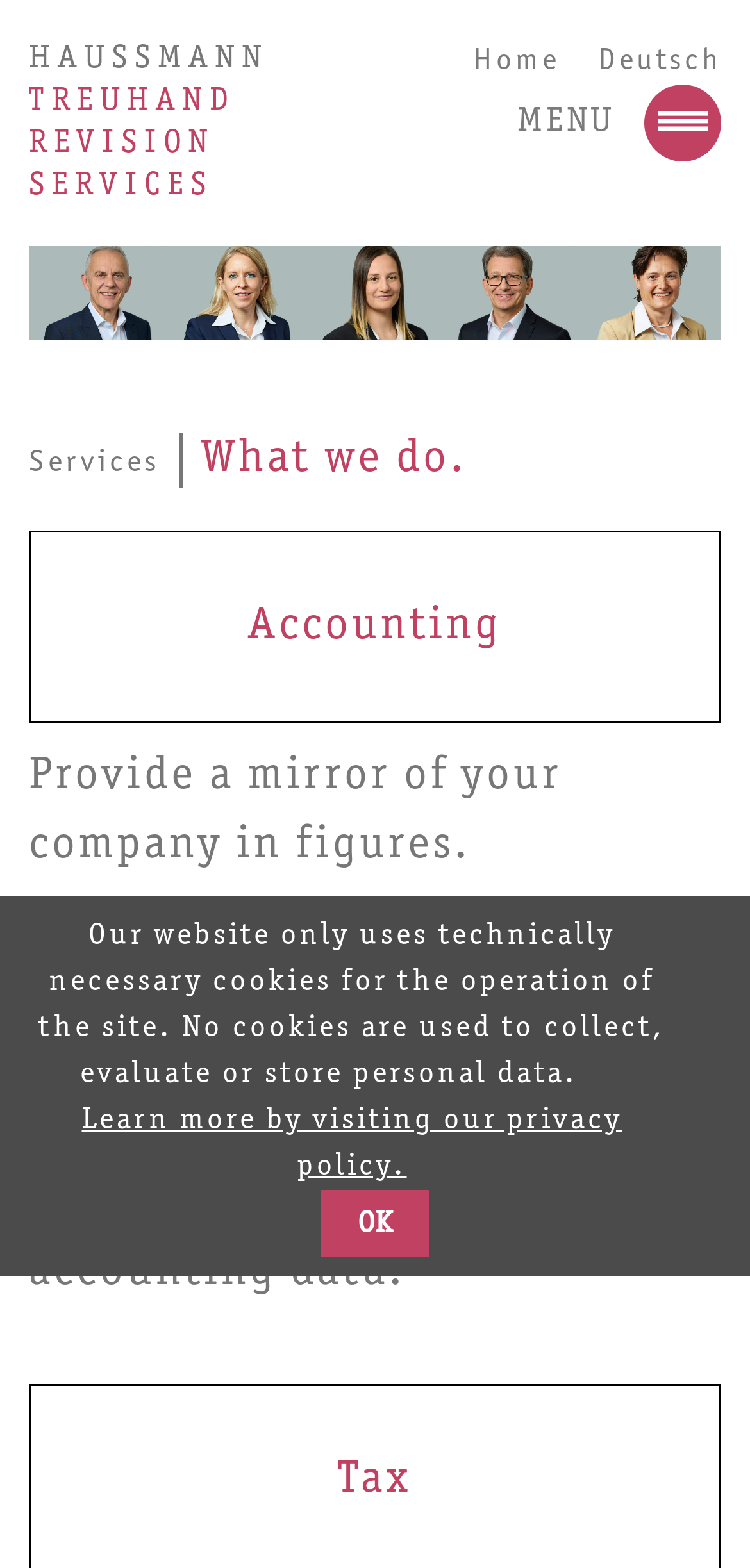Can you find and provide the main heading text of this webpage?

What we do.